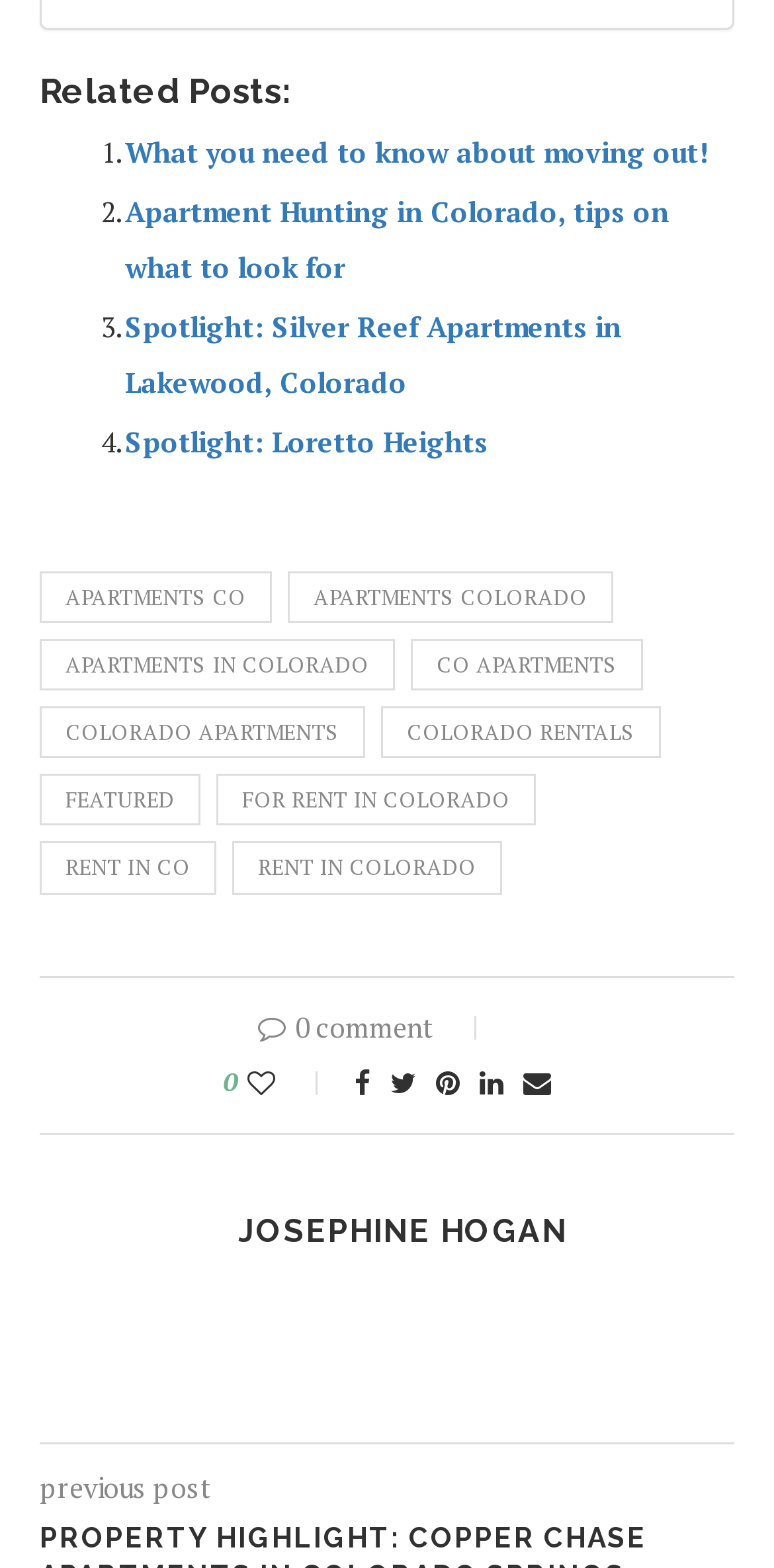Specify the bounding box coordinates (top-left x, top-left y, bottom-right x, bottom-right y) of the UI element in the screenshot that matches this description: Manage My Account

None